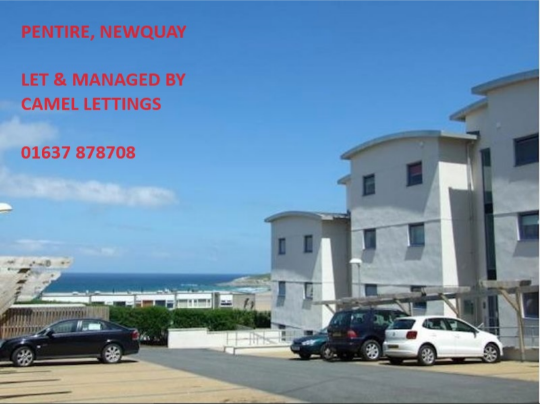Describe all significant details and elements found in the image.

The image showcases a contemporary apartment building situated at Pentire, Newquay, with a scenic view of the coastline in the background. The building, characterized by its modern architectural design featuring rounded edges and large windows, is accompanied by a parking area where several vehicles are visible. Above the building, the sky is bright and clear, enhancing the inviting atmosphere of the location. Prominently displayed in red text are the words "PENTIRE, NEWQUAY," along with "LET & MANAGED BY CAMEL LETTINGS" and the contact number "01637 878708." This visual conveys the appeal of the property, presenting it as an attractive option for potential renters seeking a coastal home.